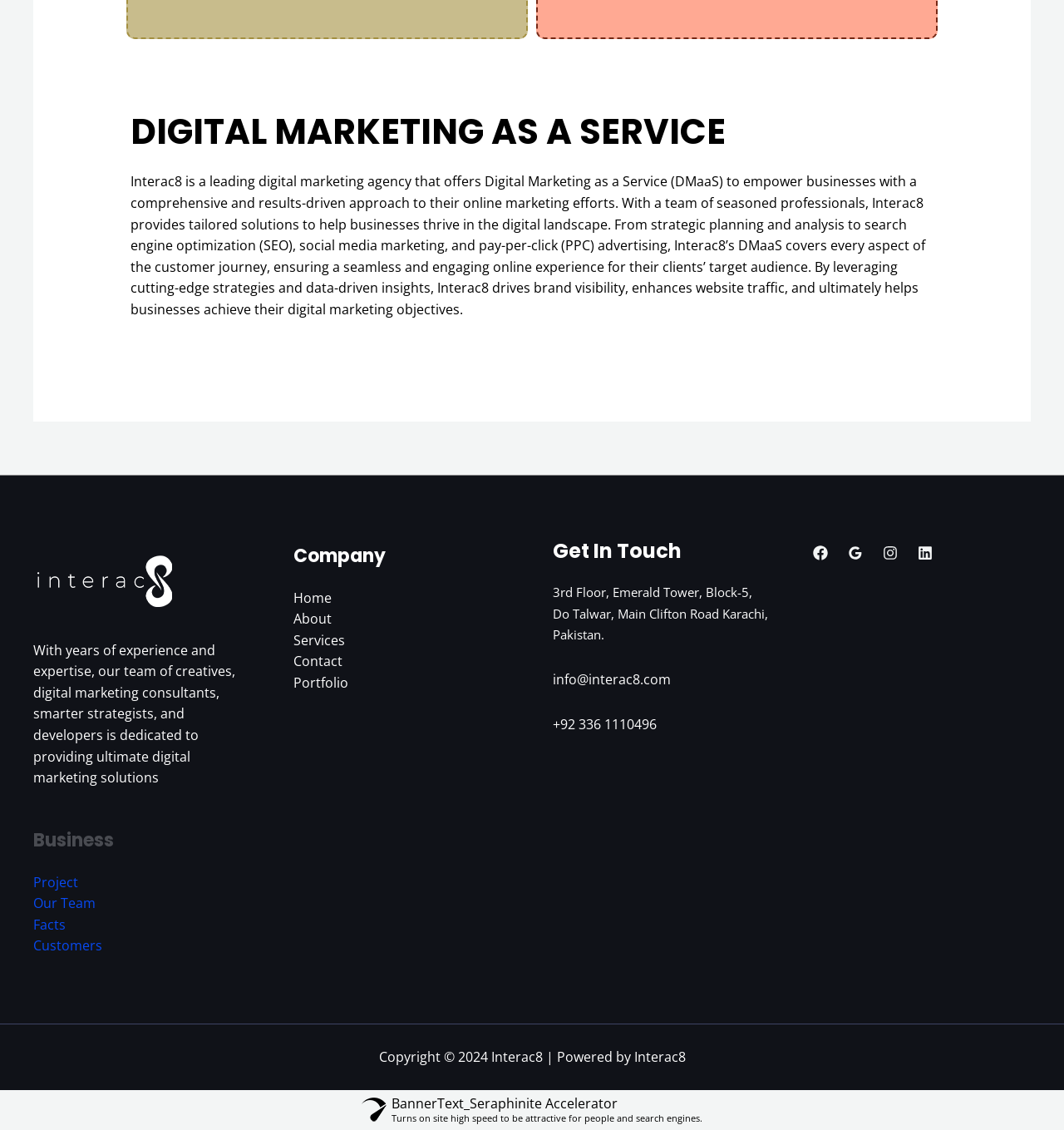Given the element description: "Facts", predict the bounding box coordinates of the UI element it refers to, using four float numbers between 0 and 1, i.e., [left, top, right, bottom].

[0.031, 0.81, 0.062, 0.826]